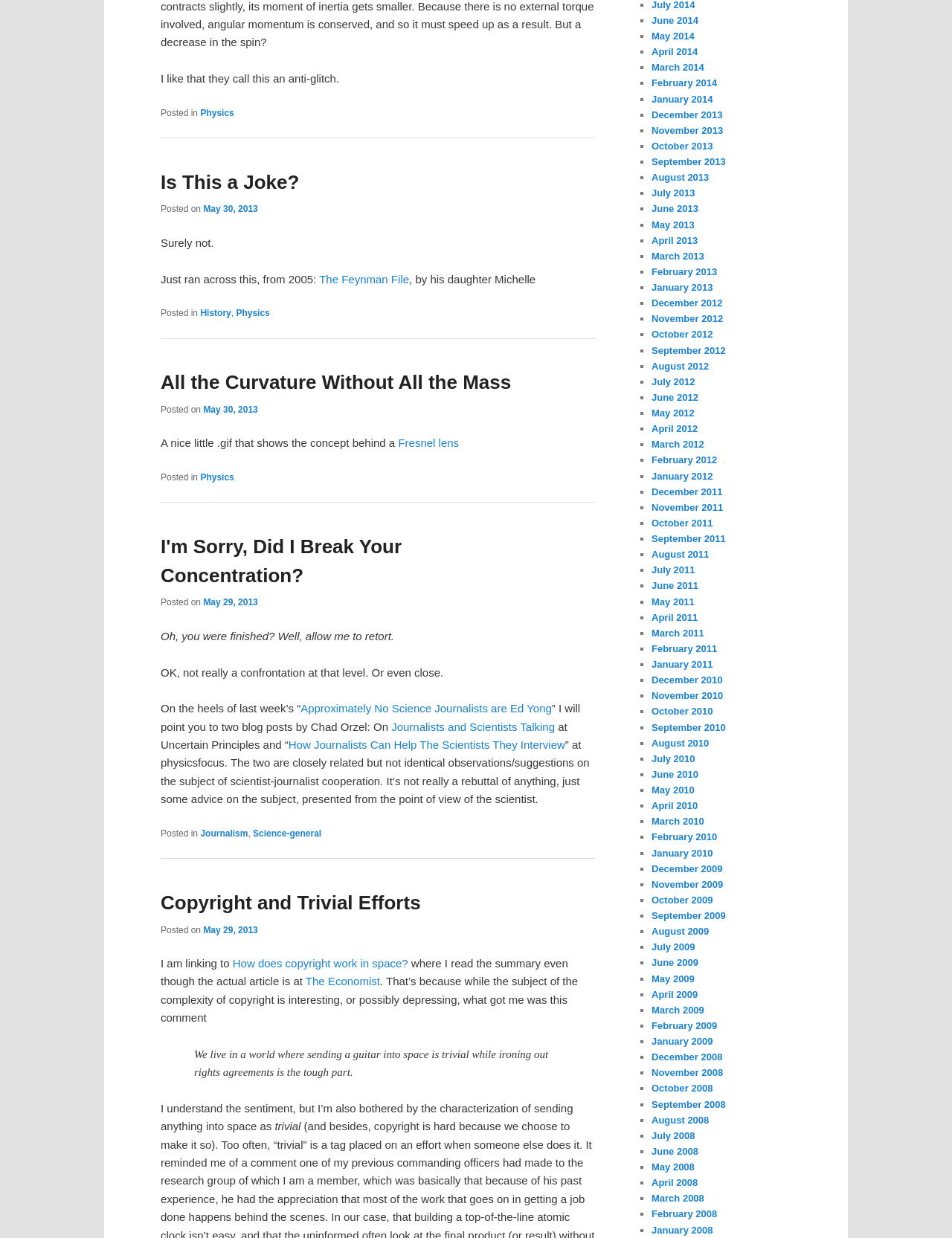Find the bounding box coordinates of the clickable region needed to perform the following instruction: "Click the link 'Physics'". The coordinates should be provided as four float numbers between 0 and 1, i.e., [left, top, right, bottom].

[0.21, 0.087, 0.246, 0.095]